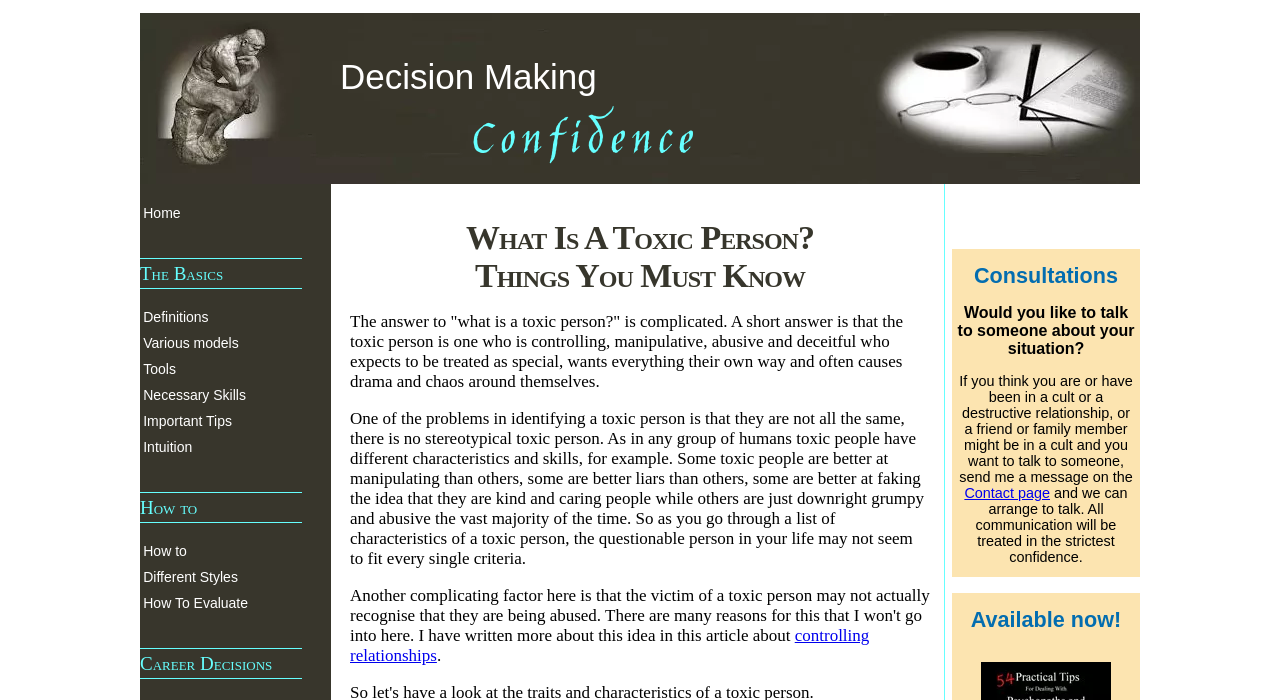Please identify the bounding box coordinates of the element's region that needs to be clicked to fulfill the following instruction: "Register for a new account". The bounding box coordinates should consist of four float numbers between 0 and 1, i.e., [left, top, right, bottom].

None